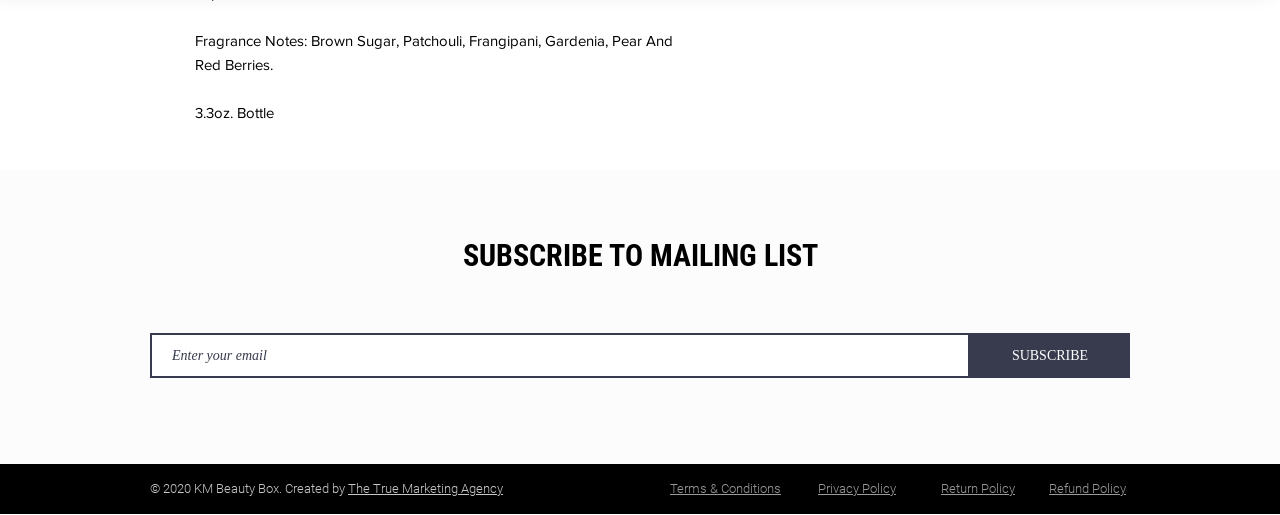What is the purpose of the combobox?
Provide a detailed answer to the question using information from the image.

I found the combobox element which is a child of the region element with the role 'Product Widget'. The combobox has a popup menu, but its exact purpose is not specified. However, based on its location and properties, it is likely used to select an option related to the product.